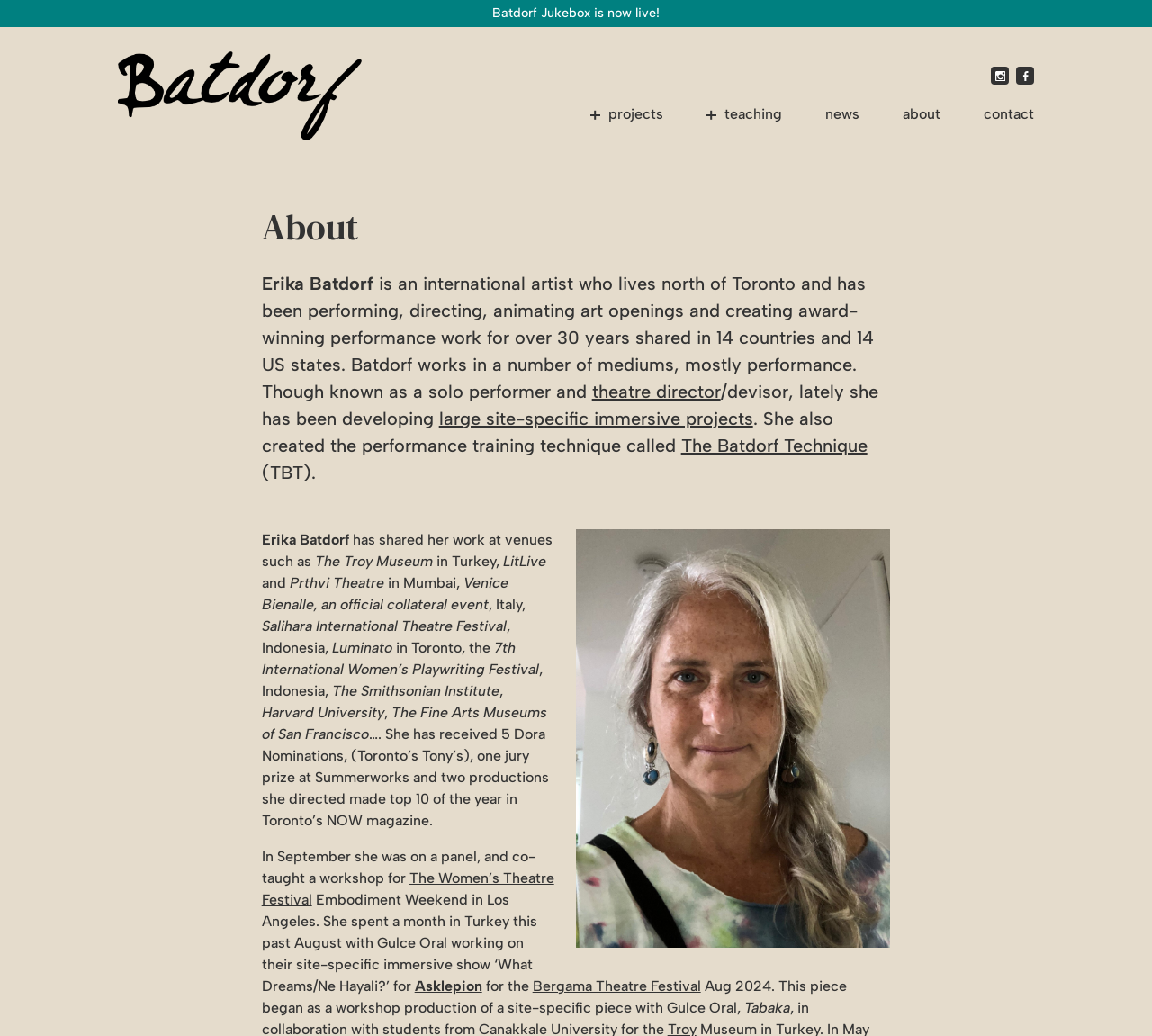Identify the bounding box coordinates for the region to click in order to carry out this instruction: "Click the 'Batdorf Jukebox is now live!' link". Provide the coordinates using four float numbers between 0 and 1, formatted as [left, top, right, bottom].

[0.427, 0.003, 0.573, 0.022]